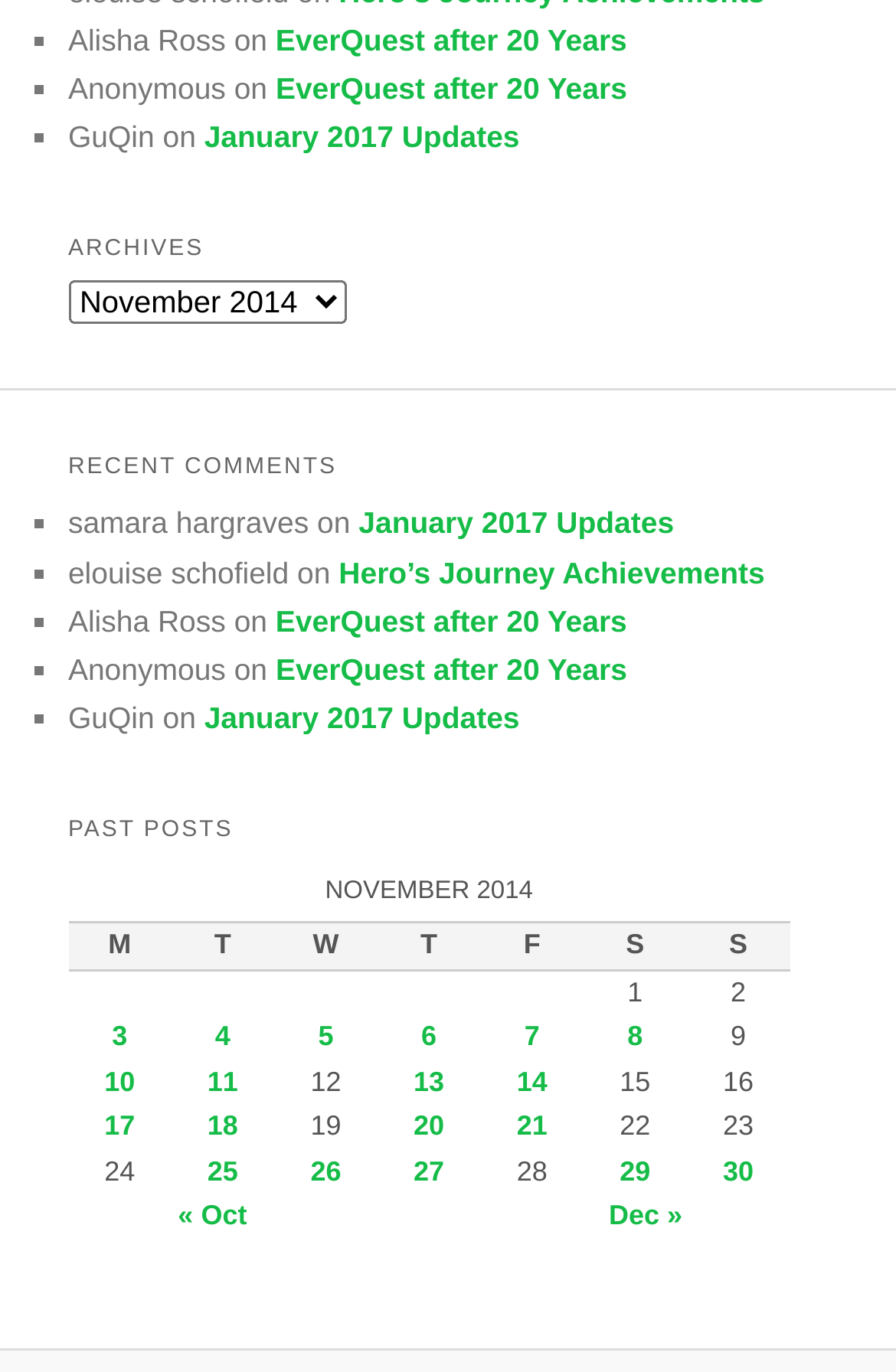Respond to the following query with just one word or a short phrase: 
What is the name of the second commenter in the 'RECENT COMMENTS' section?

elouise schofield